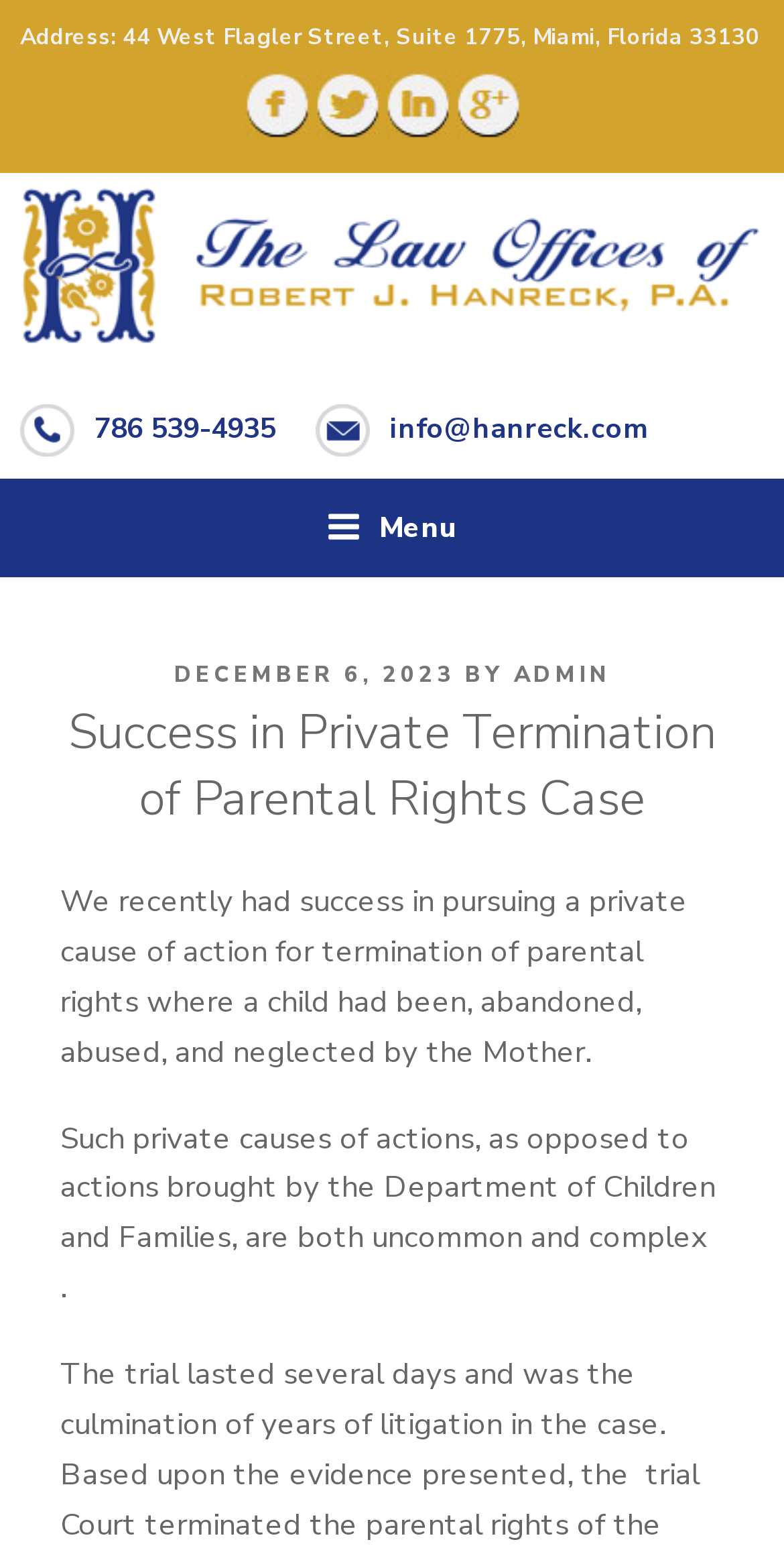Point out the bounding box coordinates of the section to click in order to follow this instruction: "Call 786 539-4935".

[0.121, 0.264, 0.351, 0.289]